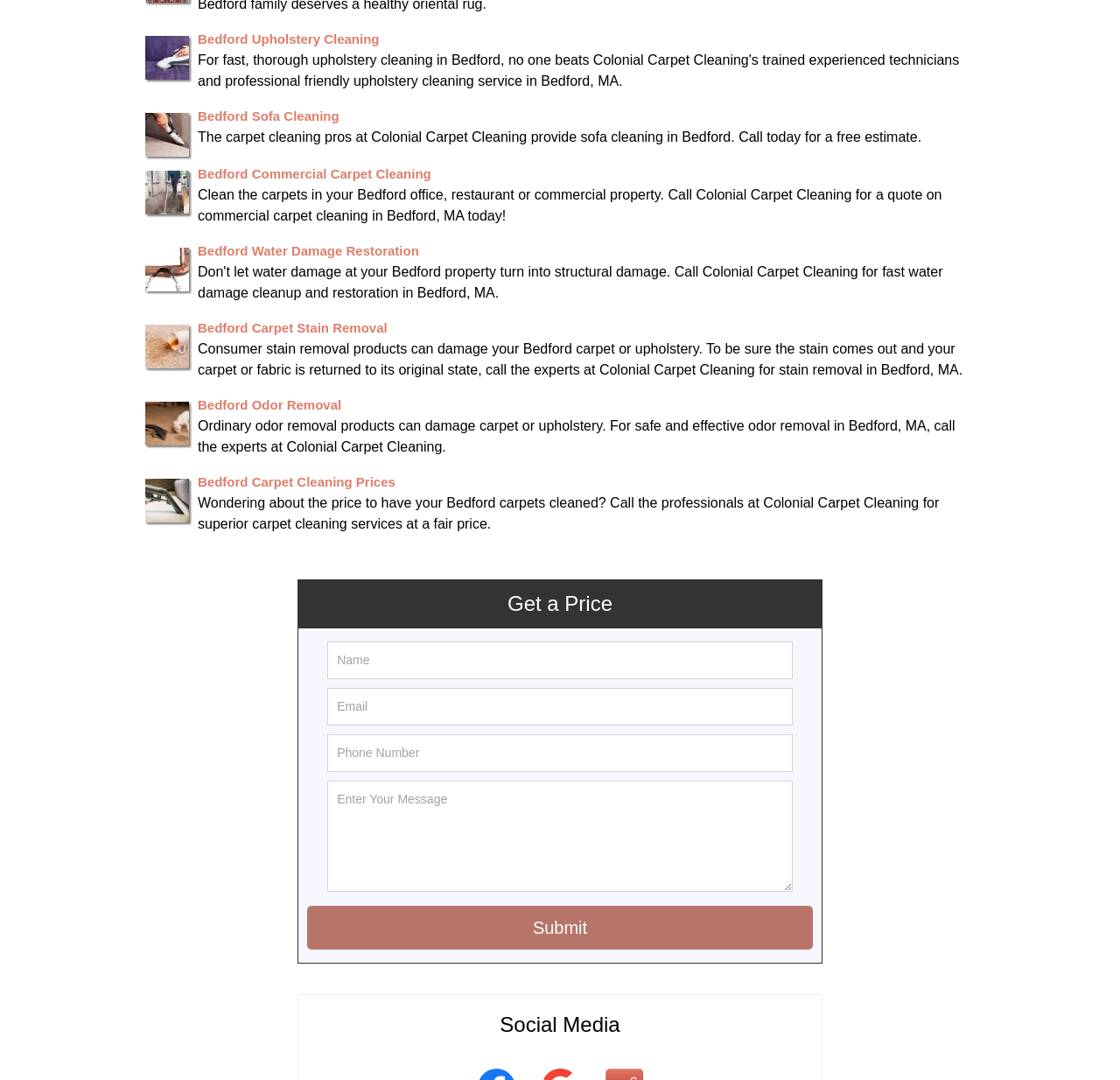For the following element description, predict the bounding box coordinates in the format (top-left x, top-left y, bottom-right x, bottom-right y). All values should be floating point numbers between 0 and 1. Description: Submit

[0.274, 0.839, 0.726, 0.879]